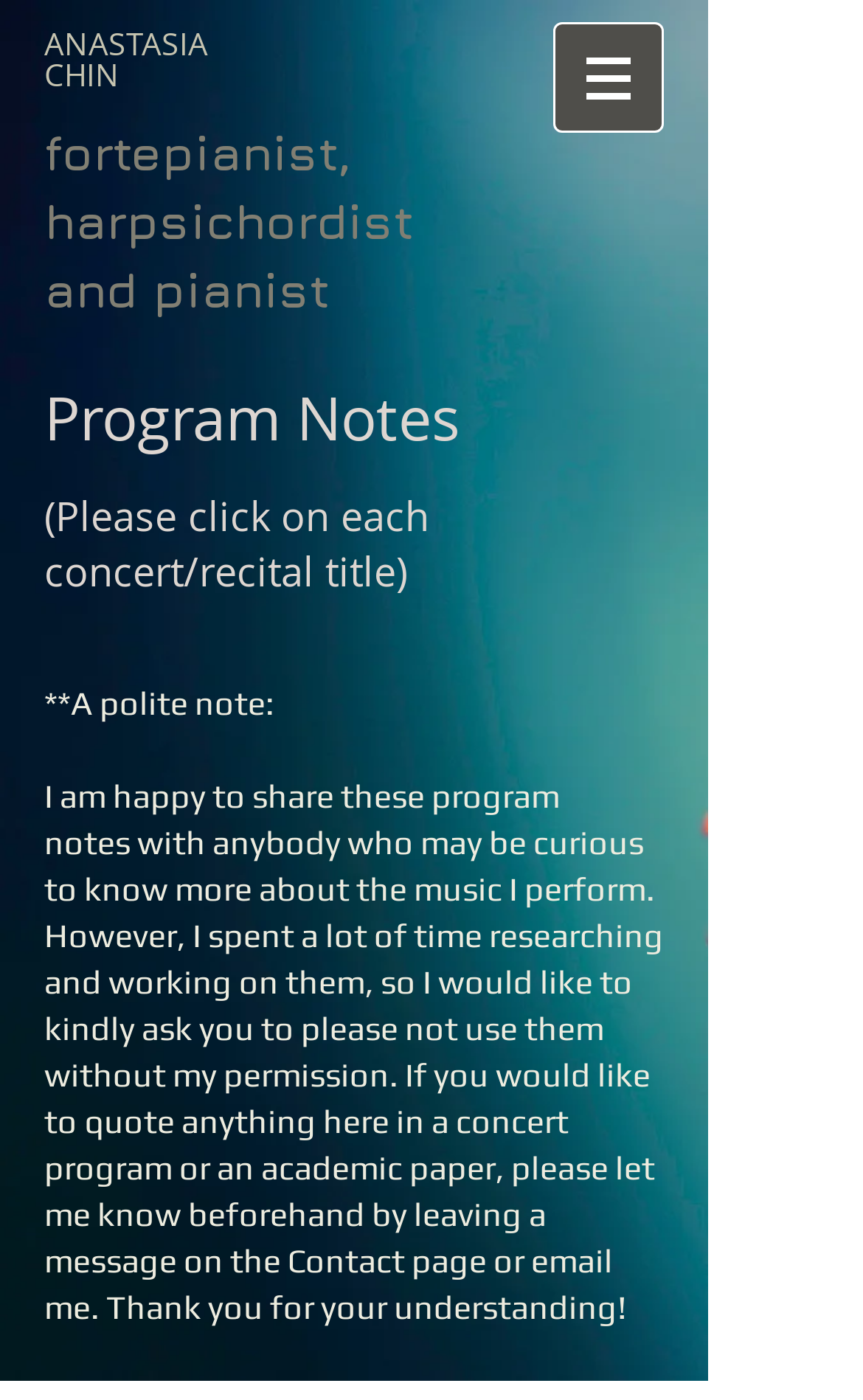Provide an in-depth caption for the contents of the webpage.

The webpage is a personal website for Anastasia Chin, a fortepianist, harpsichordist, and pianist. At the top left, her name "ANASTASIA CHIN" is prominently displayed. Below her name, a heading describes her profession. 

On the top right, there is a navigation menu labeled "Site" with a button that has a popup menu. The button is accompanied by a small image. 

The main content of the webpage is divided into sections. The first section is titled "Program Notes" and has a note instructing users to click on each concert or recital title. Below this, there is a polite note from Anastasia Chin, where she shares her program notes and requests that users not use them without her permission. She provides instructions on how to quote her work in concert programs or academic papers. This note takes up a significant portion of the webpage.